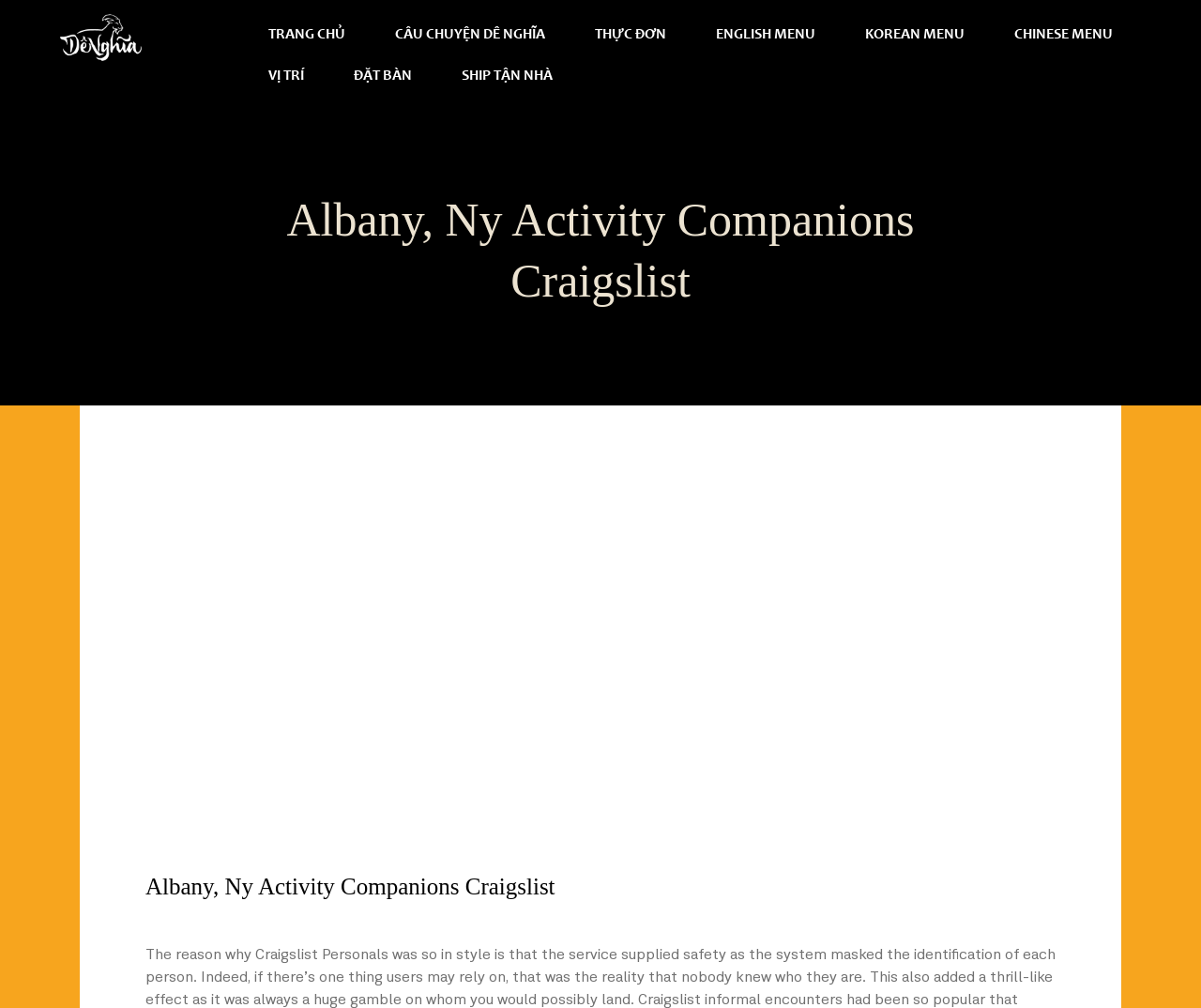Please locate the bounding box coordinates of the element that should be clicked to achieve the given instruction: "Learn more about 'Fitbit Calories In Vs Out'".

None